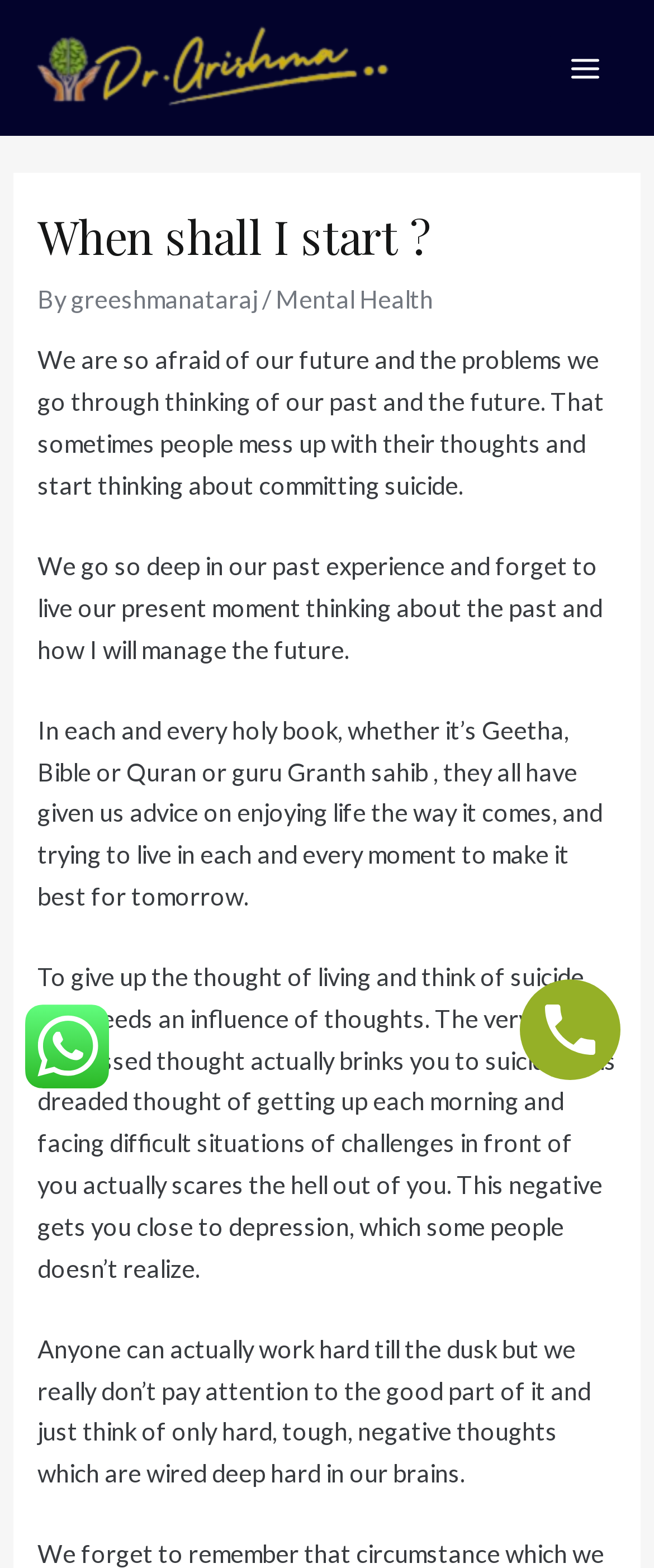Is the main menu expanded?
Please give a detailed and elaborate explanation in response to the question.

The main menu is not expanded because the button 'Main Menu' has an attribute 'expanded: False', which indicates that the menu is not expanded.